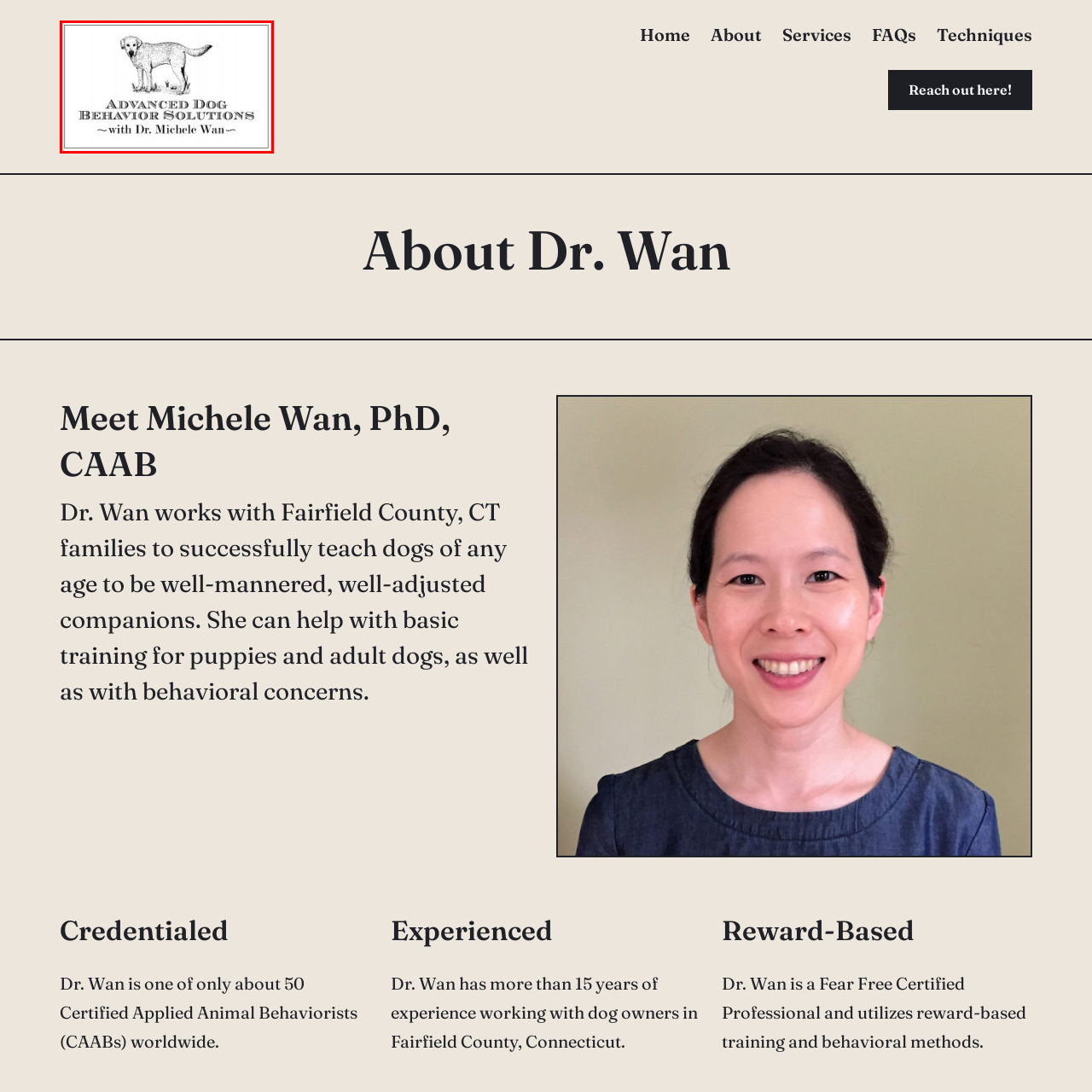Check the image marked by the red frame and reply to the question using one word or phrase:
What is the profession of Dr. Michele Wan?

Certified expert in canine behavior